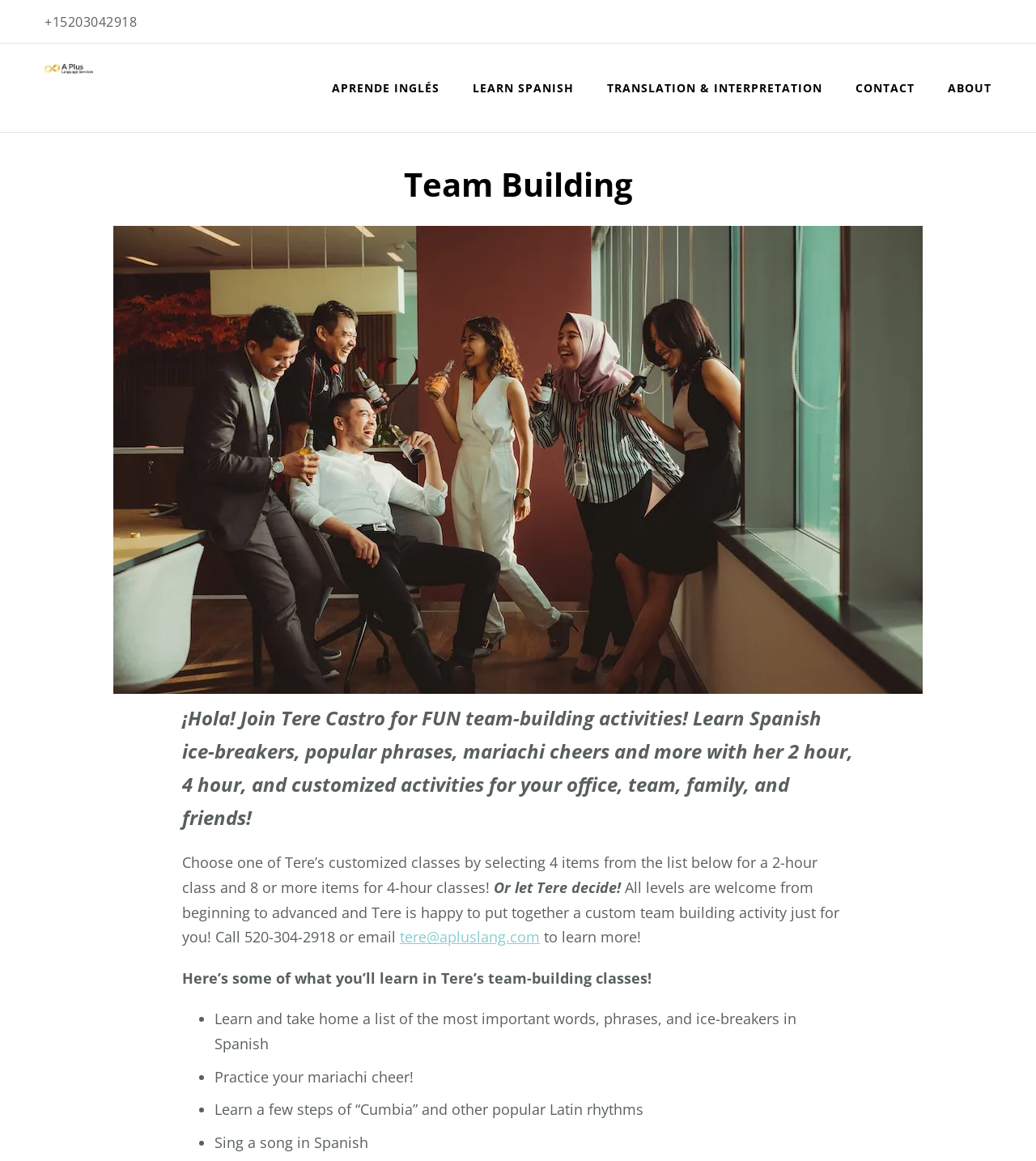What is one of the things you'll learn in Tere's team-building classes? Based on the image, give a response in one word or a short phrase.

Mariachi cheer